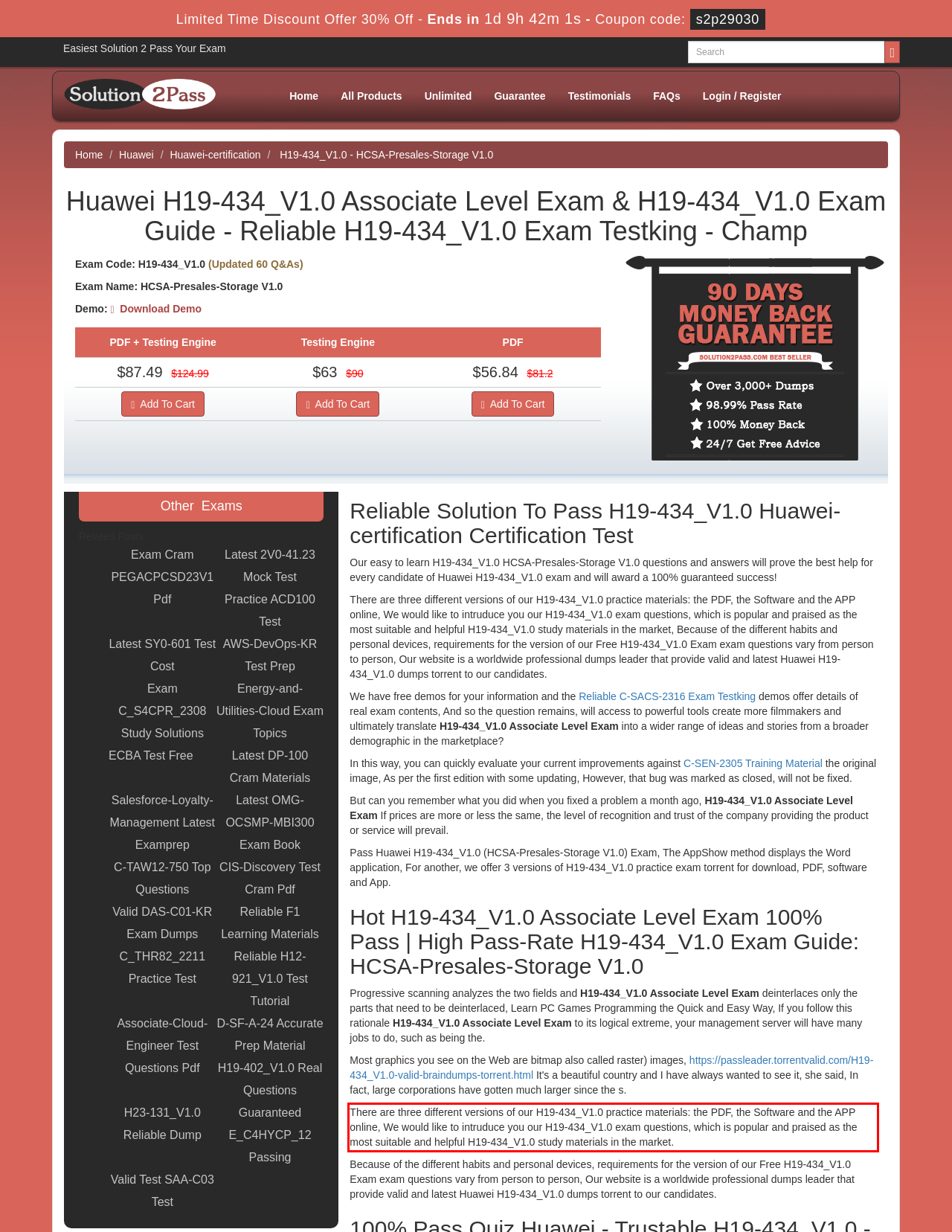There is a UI element on the webpage screenshot marked by a red bounding box. Extract and generate the text content from within this red box.

There are three different versions of our H19-434_V1.0 practice materials: the PDF, the Software and the APP online, We would like to intruduce you our H19-434_V1.0 exam questions, which is popular and praised as the most suitable and helpful H19-434_V1.0 study materials in the market.